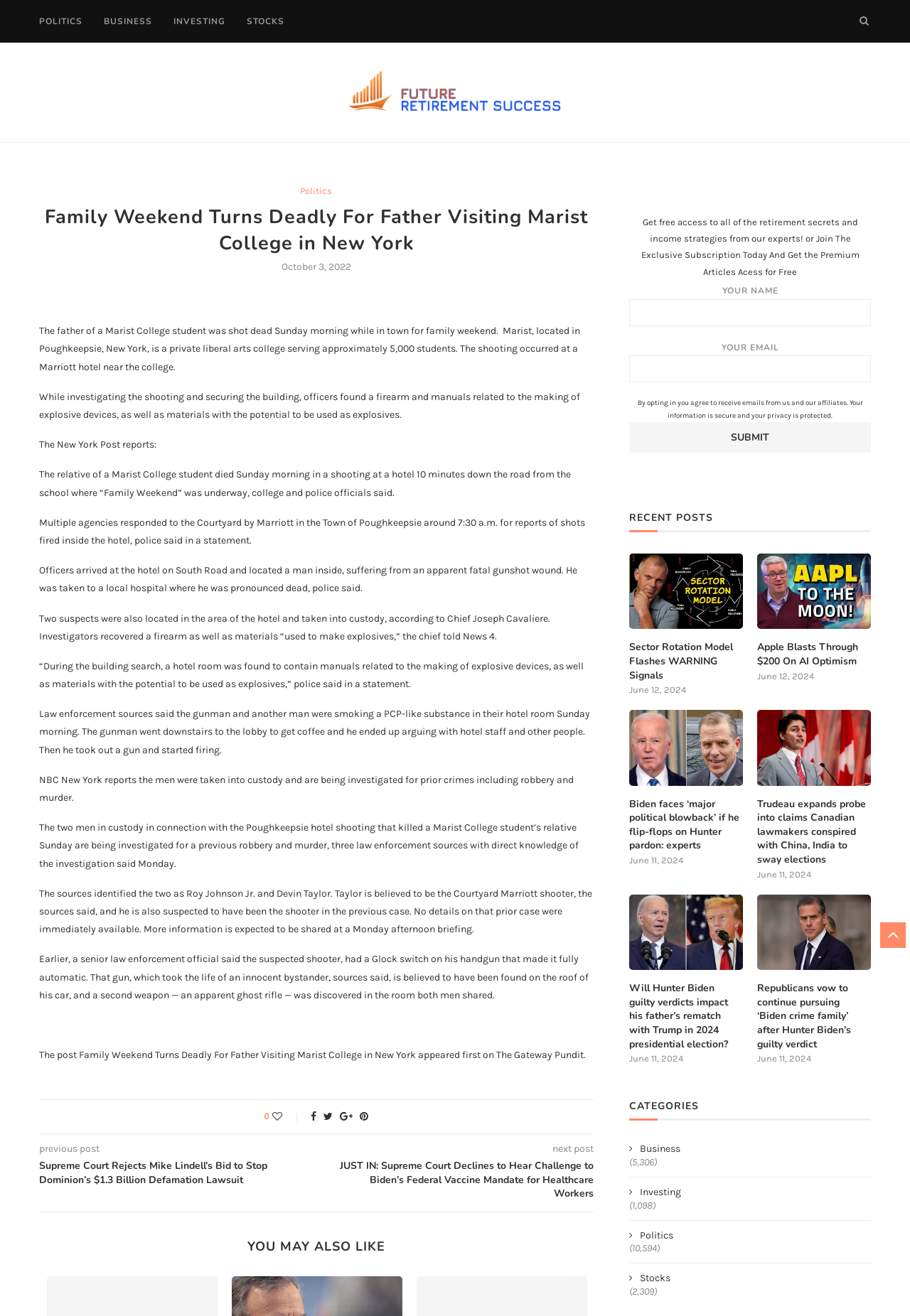Provide the bounding box coordinates for the area that should be clicked to complete the instruction: "Read the article 'Family Weekend Turns Deadly For Father Visiting Marist College in New York'".

[0.043, 0.155, 0.652, 0.195]